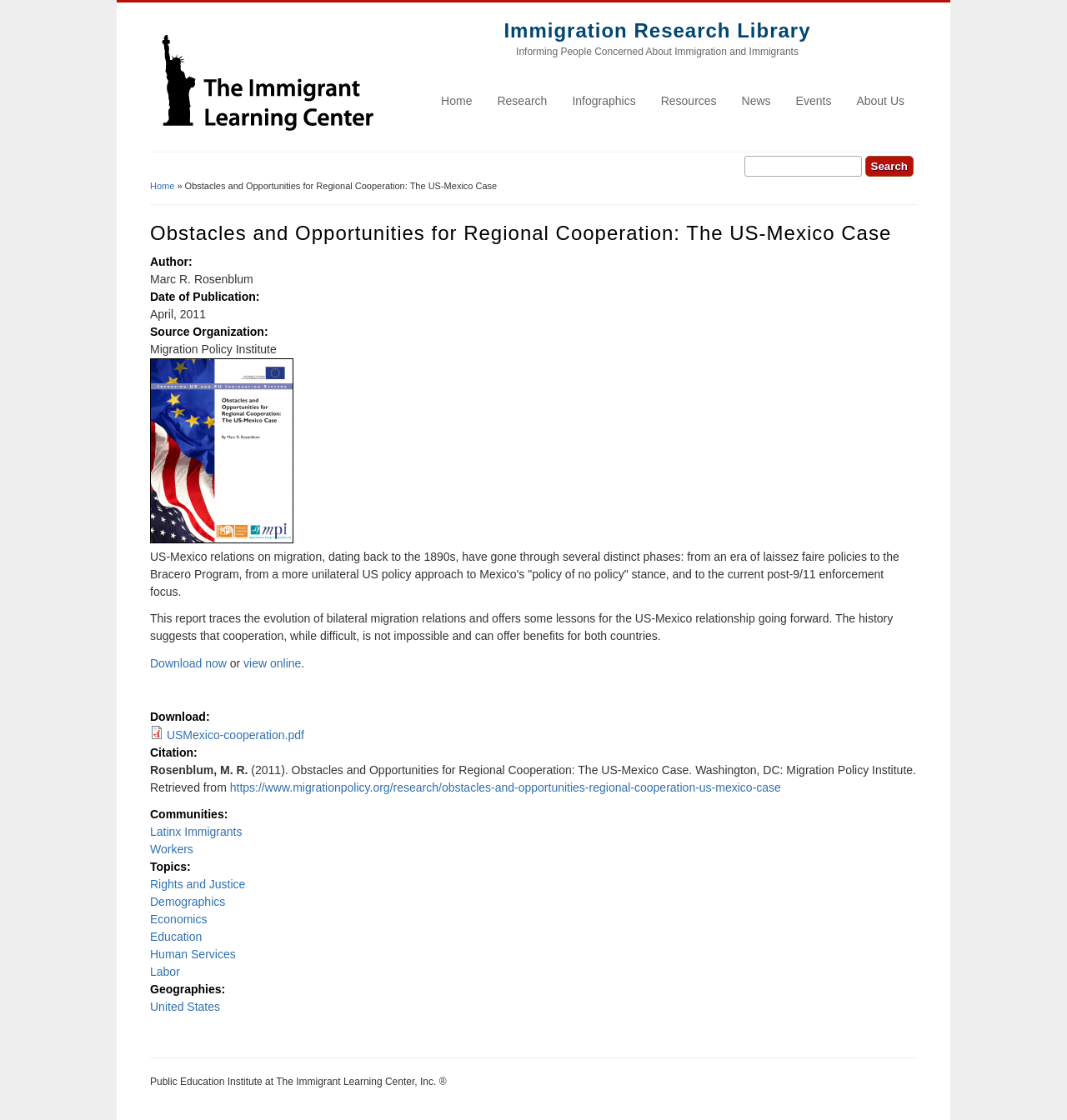Using the details from the image, please elaborate on the following question: What is the name of the research library?

I found the answer by looking at the heading element with the text 'Immigration Research Library' which is located at the top of the webpage, indicating that it is the name of the research library.